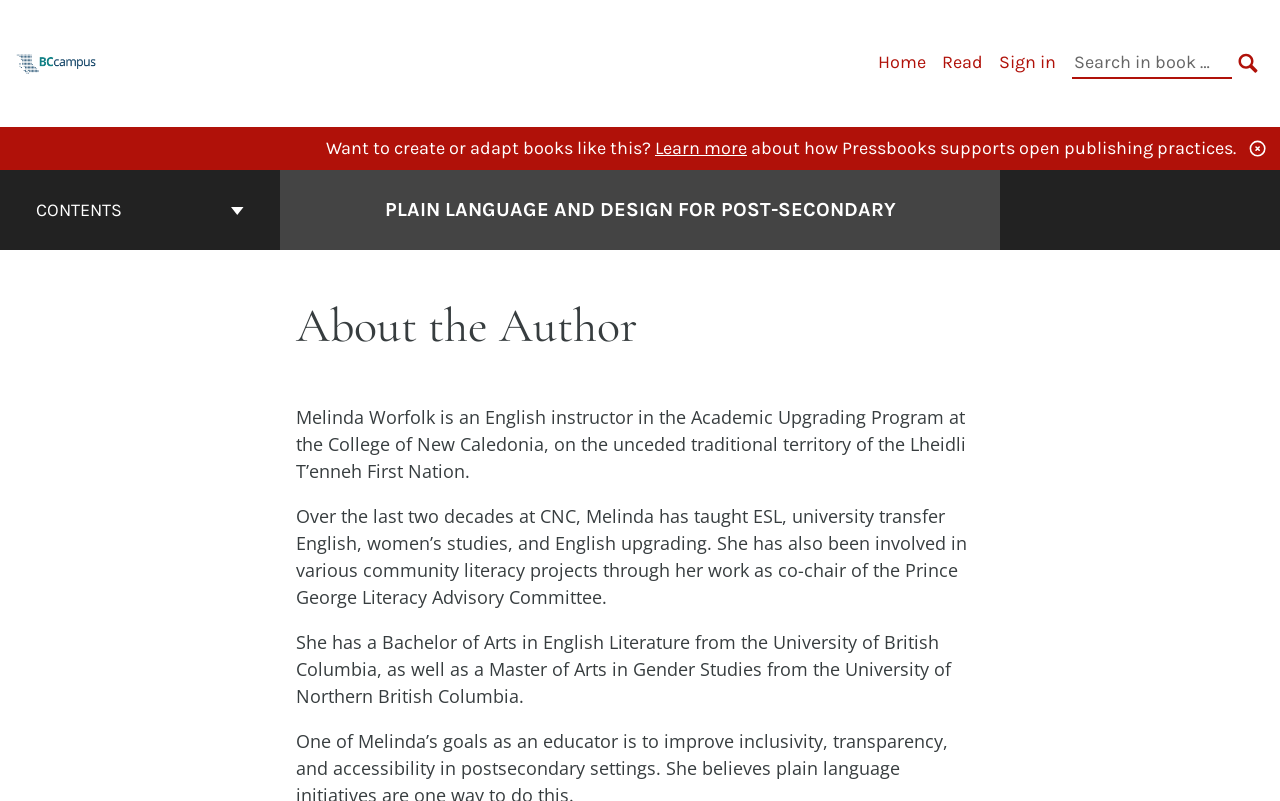From the details in the image, provide a thorough response to the question: What is the institution where the author teaches?

I found the institution where the author teaches by reading the text content of the webpage. The text mentions 'Melinda Worfolk is an English instructor in the Academic Upgrading Program at the College of New Caledonia...' which indicates that the College of New Caledonia is the institution where the author teaches.